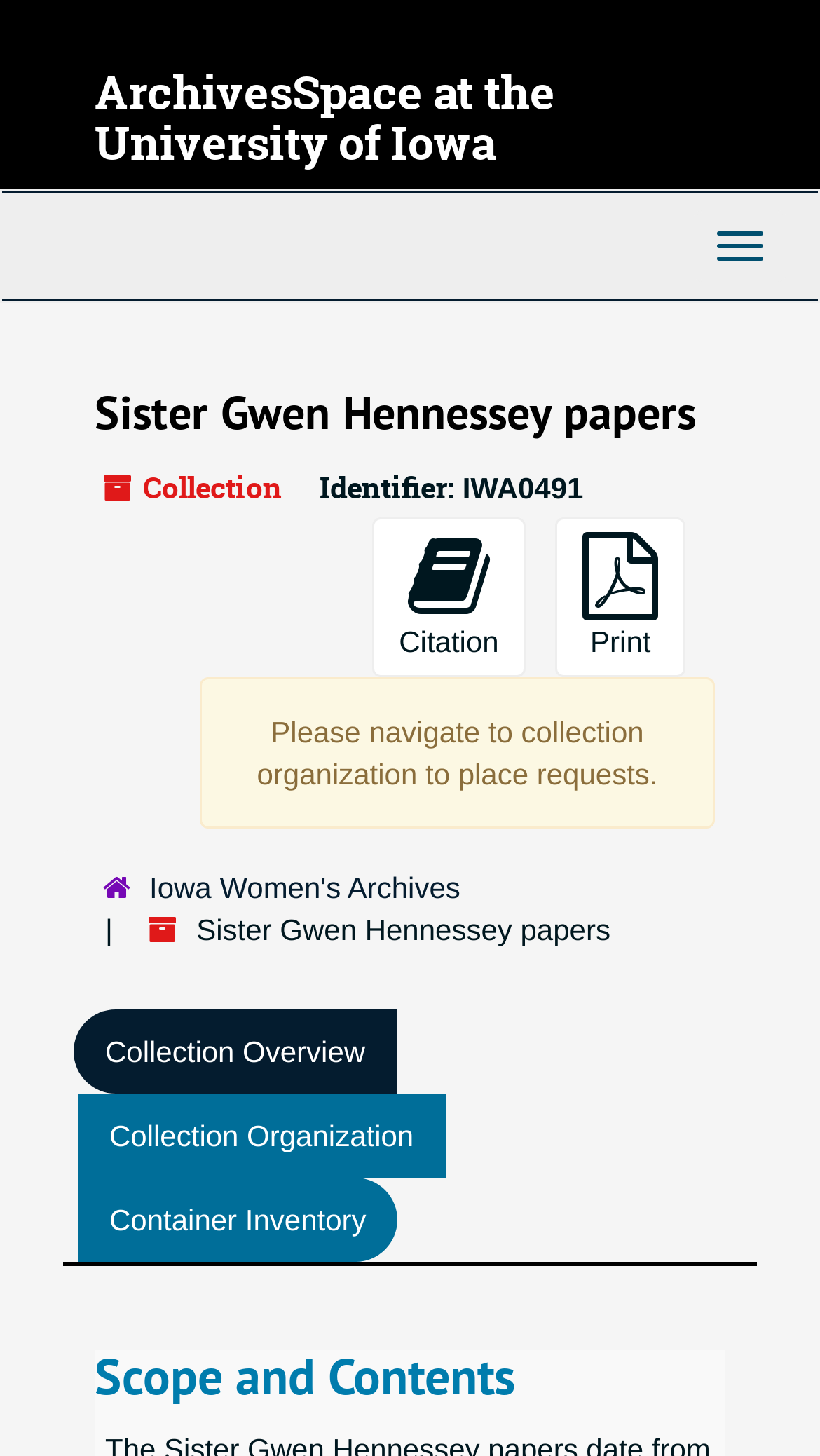Use a single word or phrase to respond to the question:
What are the available actions on the collection?

Citation, Print